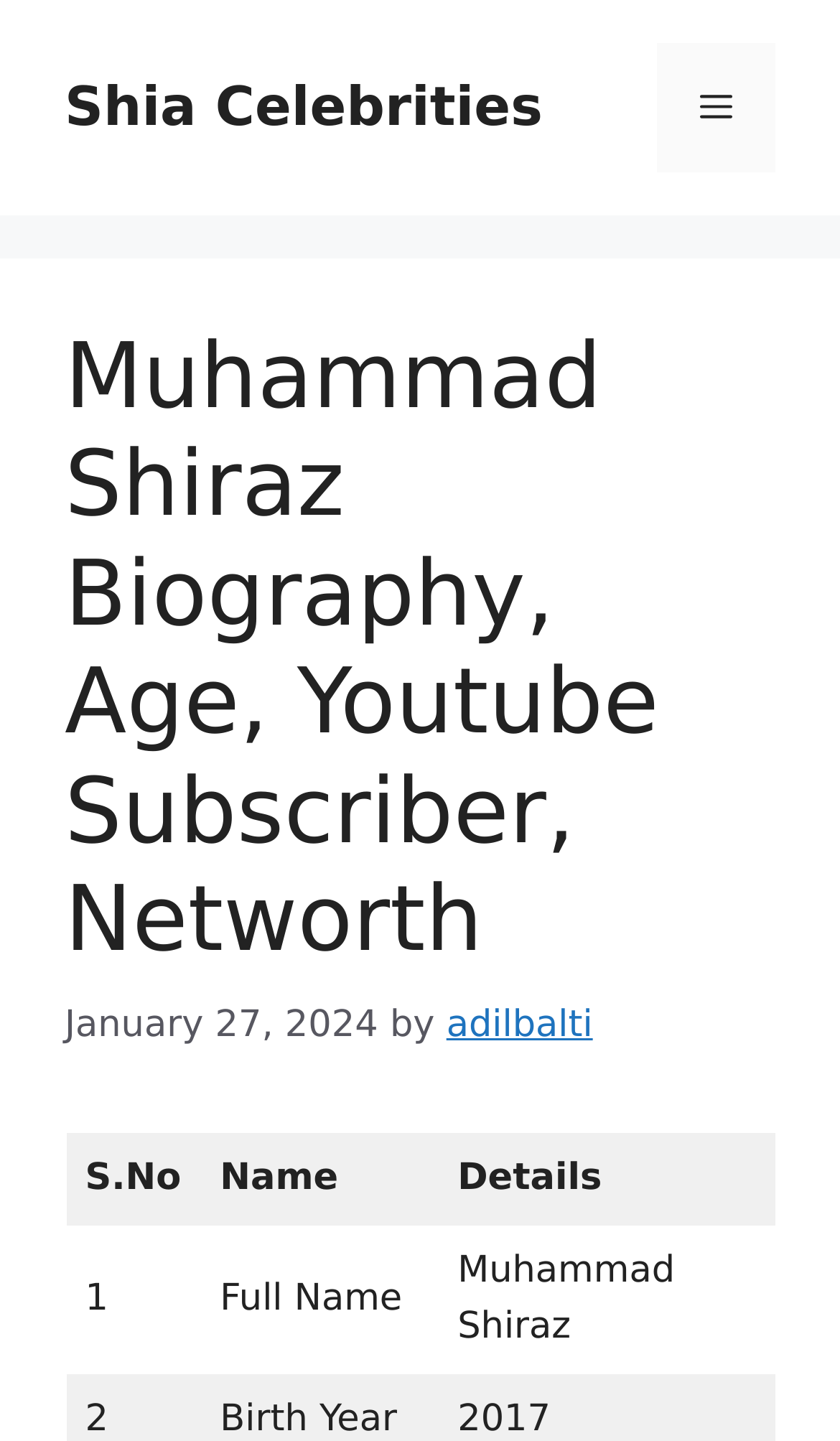What is the name of the vlogger?
Using the image, give a concise answer in the form of a single word or short phrase.

Muhammad Shiraz